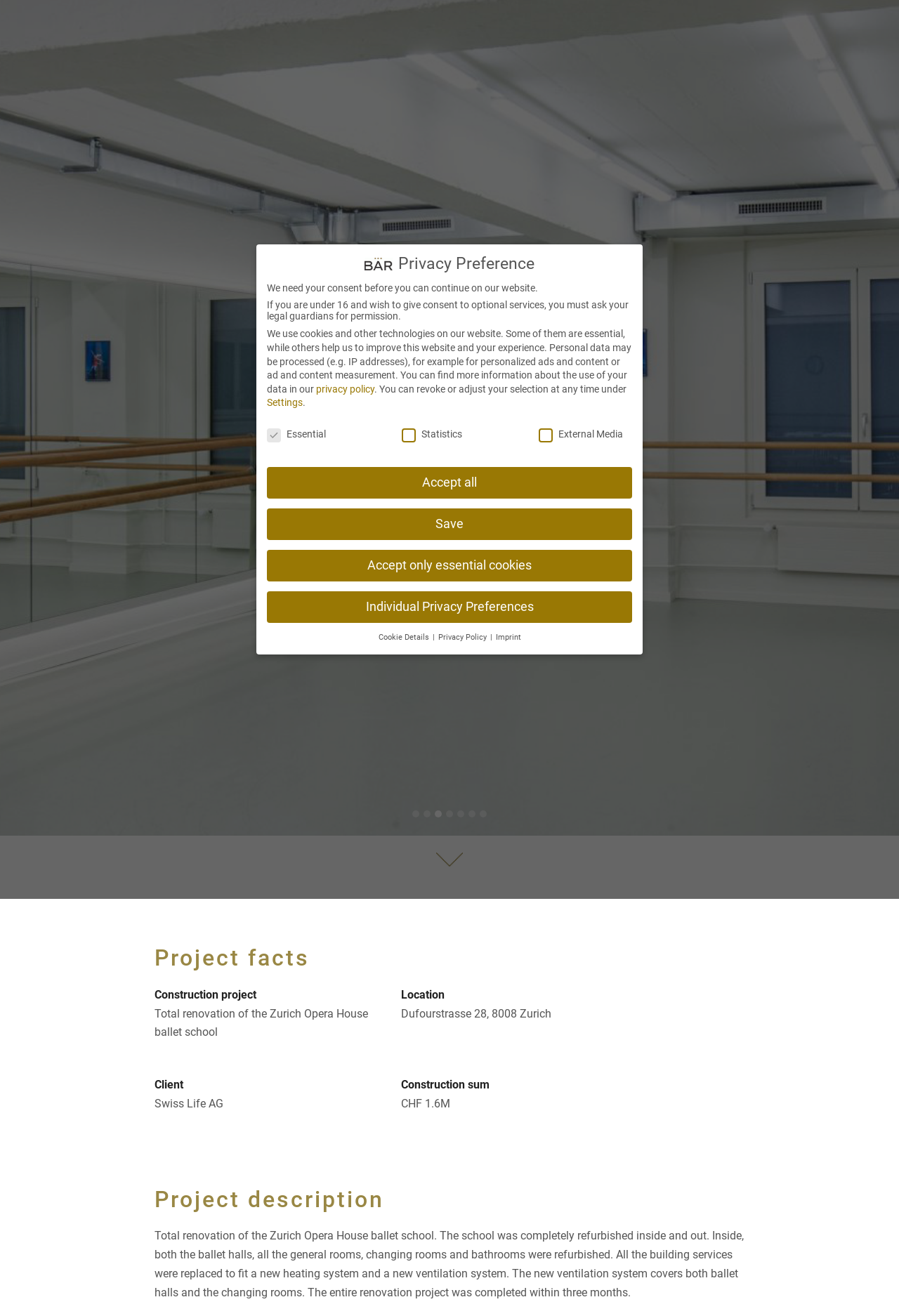What was refurbished in the Zurich Opera House ballet school?
Please answer the question with a detailed and comprehensive explanation.

I found the answer by reading the 'Project description' section, which states that 'Inside, both the ballet halls, all the general rooms, changing rooms and bathrooms were refurbished'.